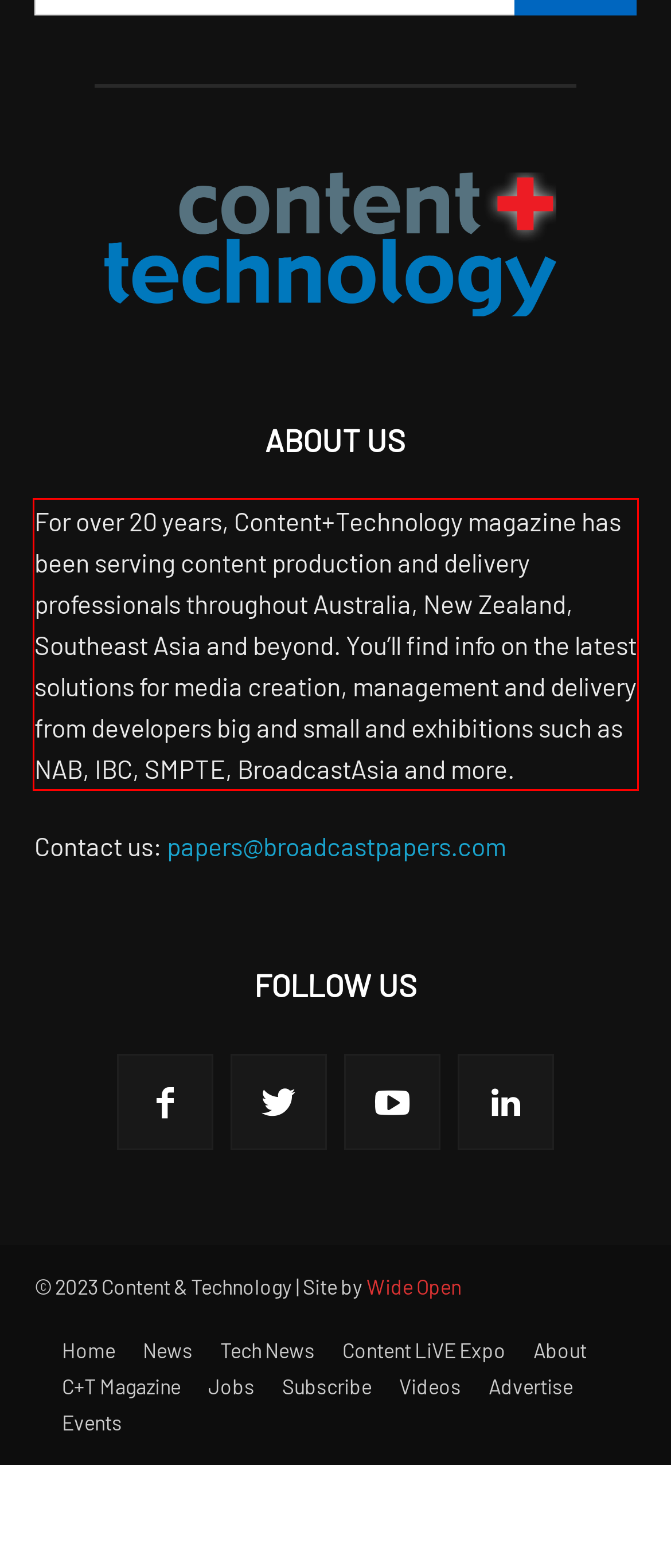Given a screenshot of a webpage with a red bounding box, extract the text content from the UI element inside the red bounding box.

For over 20 years, Content+Technology magazine has been serving content production and delivery professionals throughout Australia, New Zealand, Southeast Asia and beyond. You’ll find info on the latest solutions for media creation, management and delivery from developers big and small and exhibitions such as NAB, IBC, SMPTE, BroadcastAsia and more.